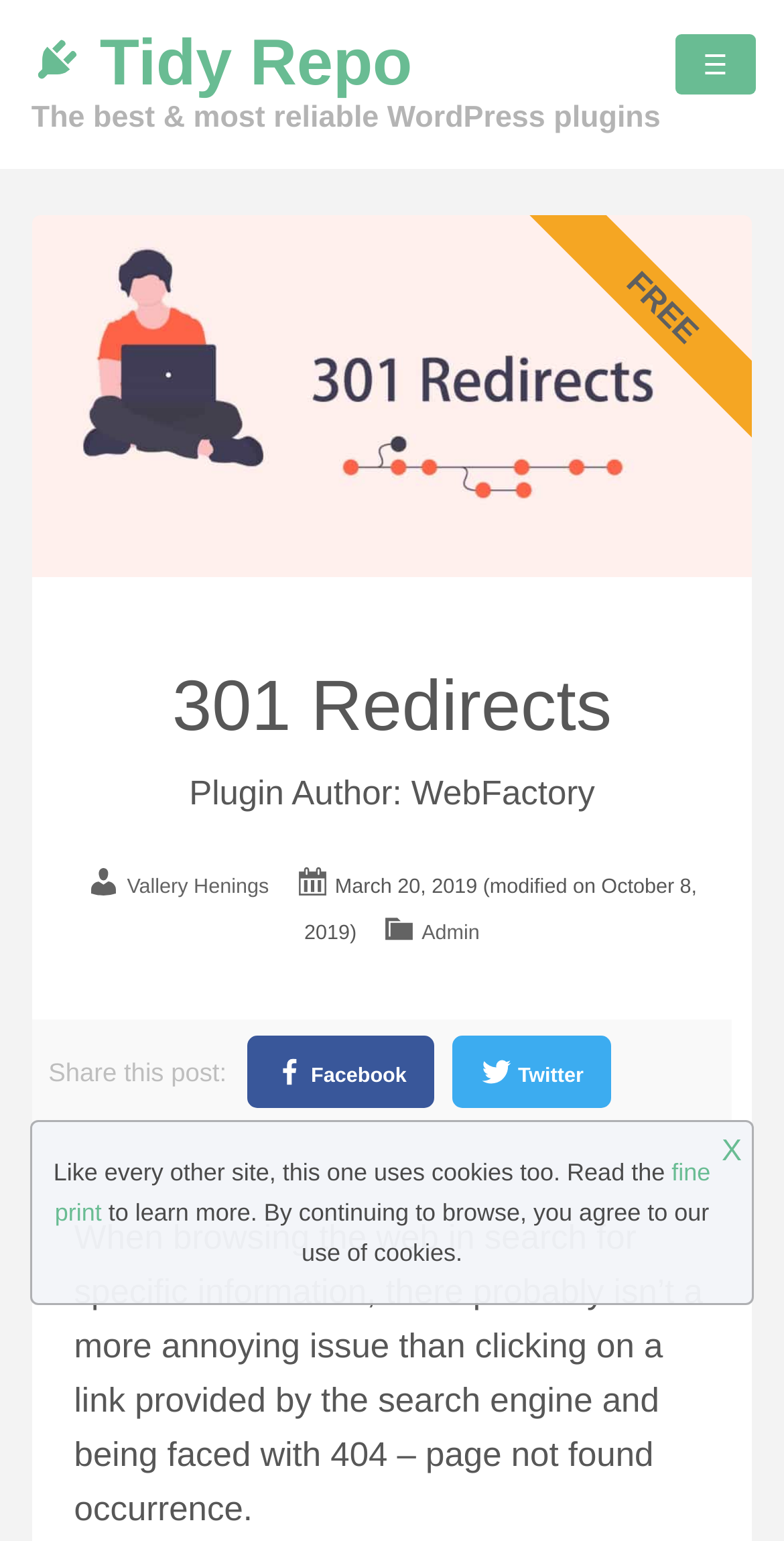What is the date of the last modification of the post?
Using the visual information, respond with a single word or phrase.

October 8, 2019